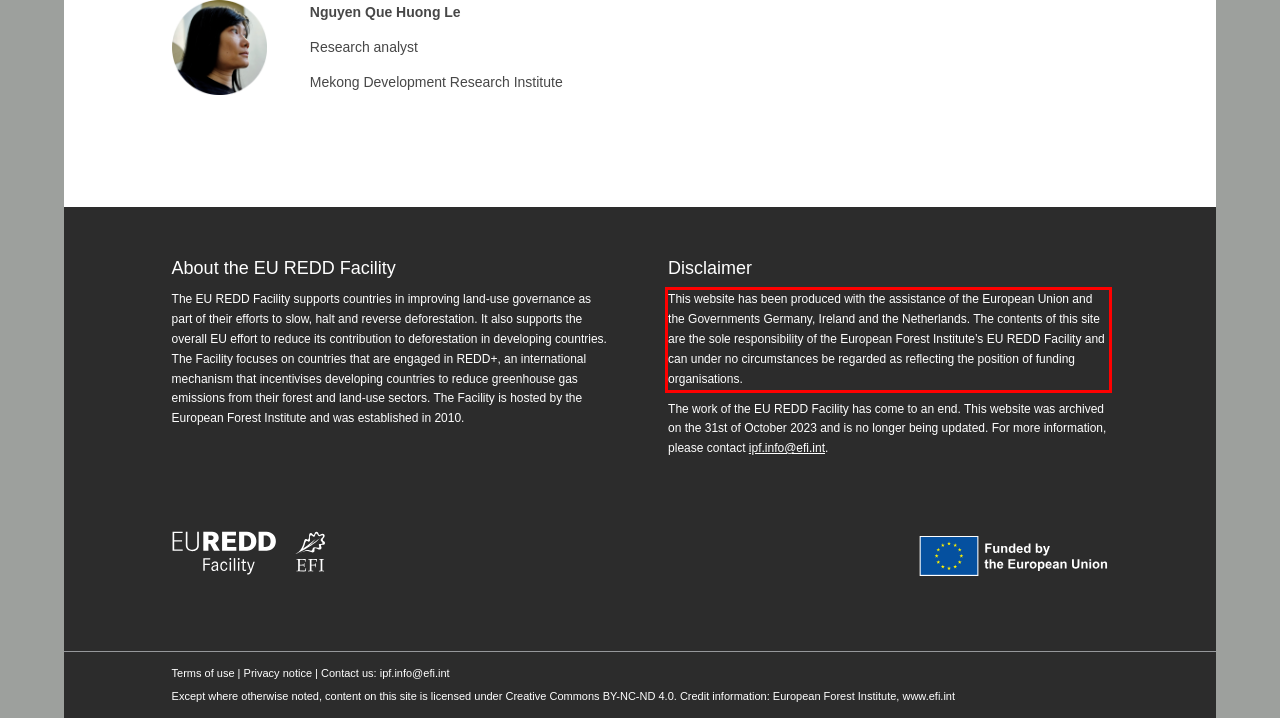Given a webpage screenshot, locate the red bounding box and extract the text content found inside it.

This website has been produced with the assistance of the European Union and the Governments Germany, Ireland and the Netherlands. The contents of this site are the sole responsibility of the European Forest Institute’s EU REDD Facility and can under no circumstances be regarded as reflecting the position of funding organisations.